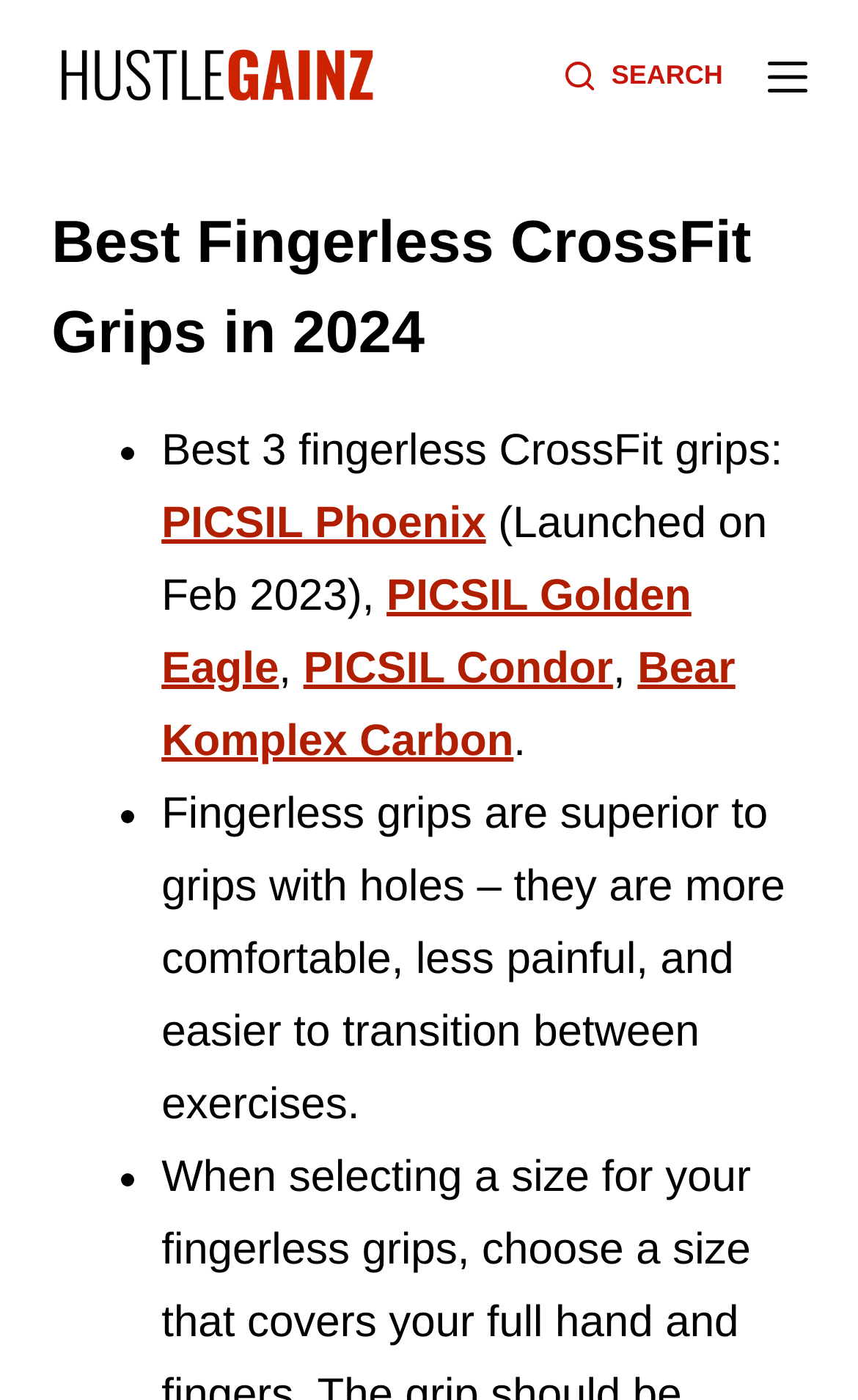Predict the bounding box for the UI component with the following description: "PICSIL Phoenix".

[0.188, 0.357, 0.566, 0.392]